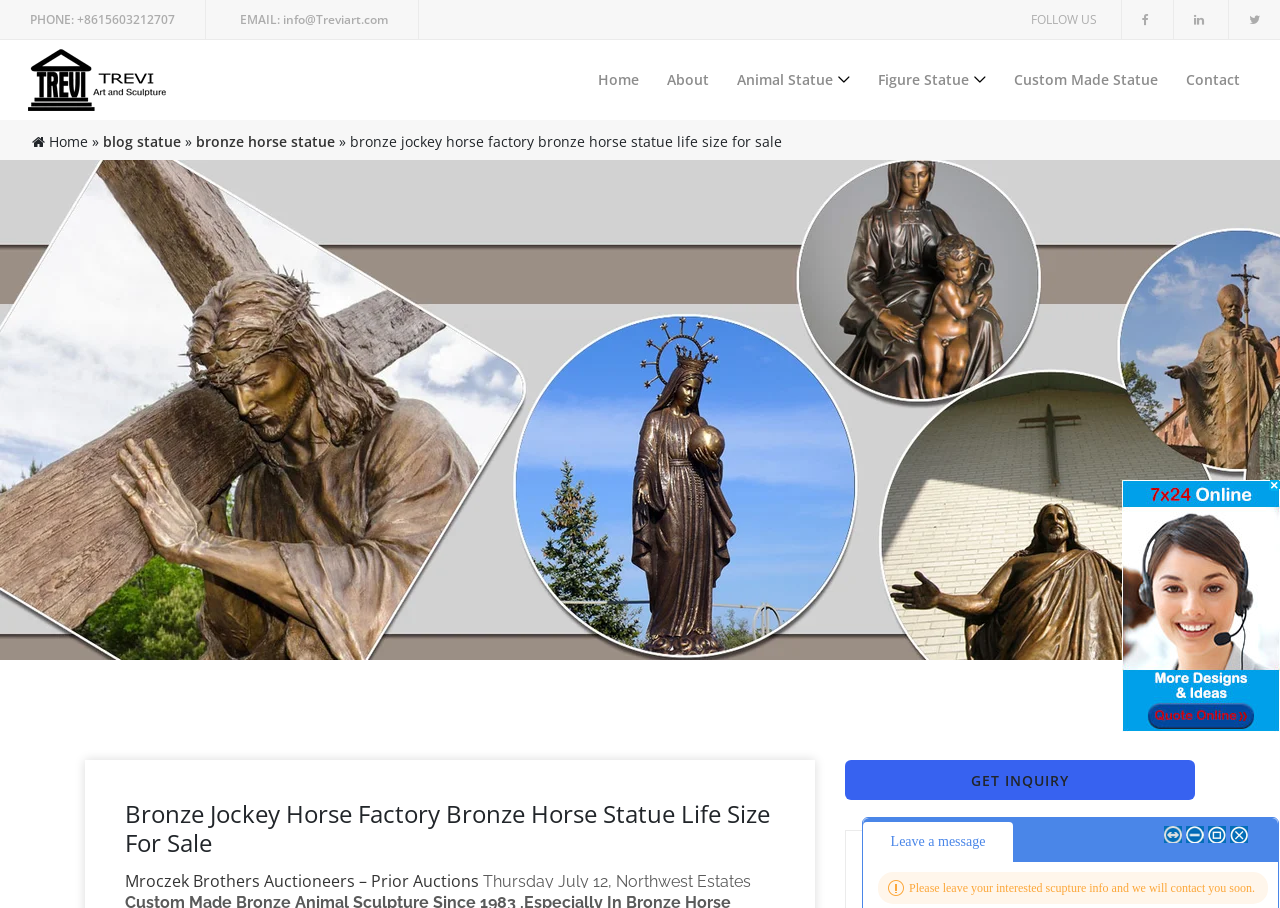What is the contact section title?
Please give a detailed and elaborate answer to the question based on the image.

I found the contact section on the webpage and saw that its title is 'Contact us', which likely contains information about how to reach the website owners or sellers.